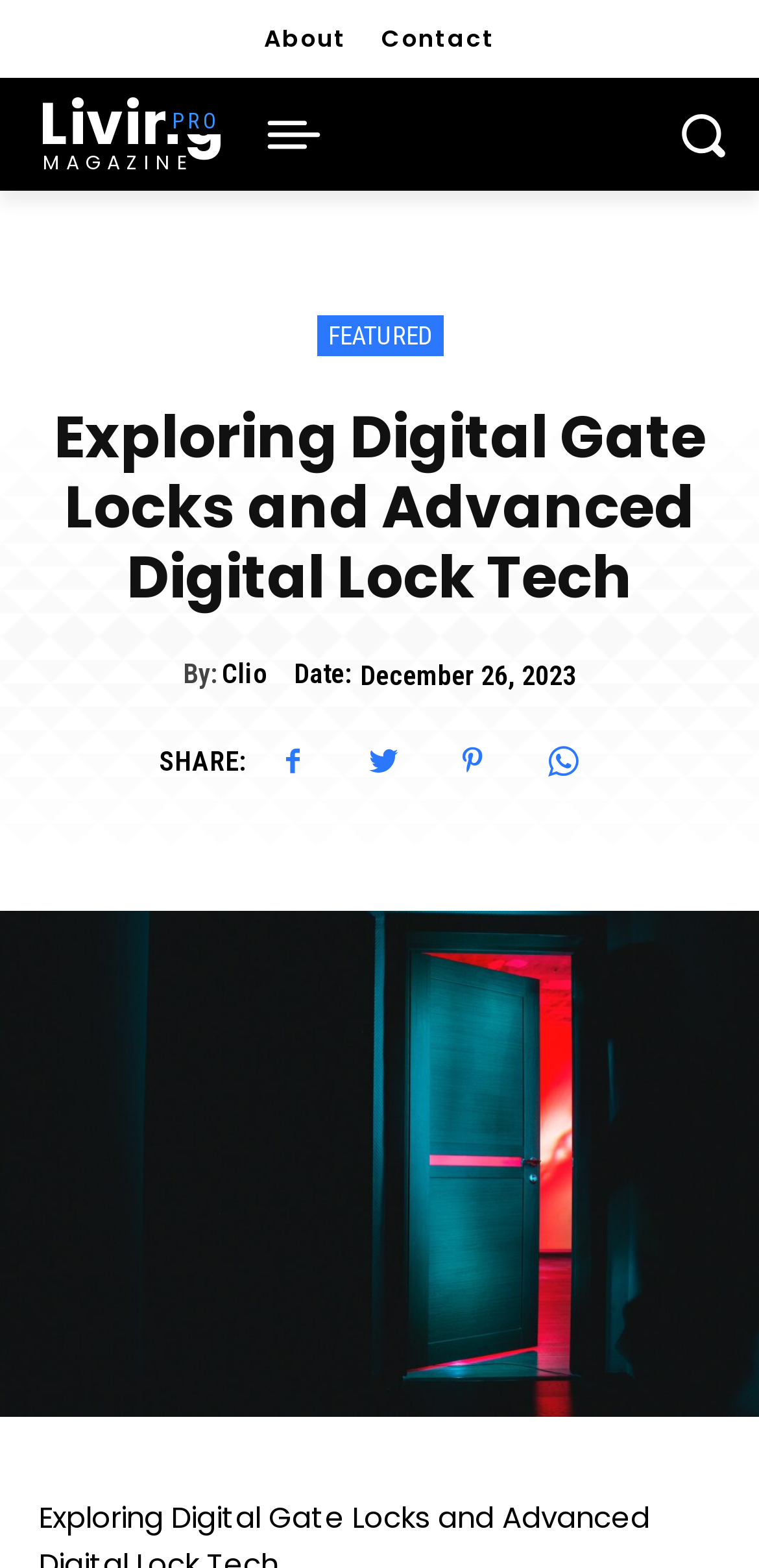What is the date of the article?
Kindly offer a comprehensive and detailed response to the question.

I found the date of the article by looking at the 'Date:' text and the corresponding date value, which is 'December 26, 2023'.